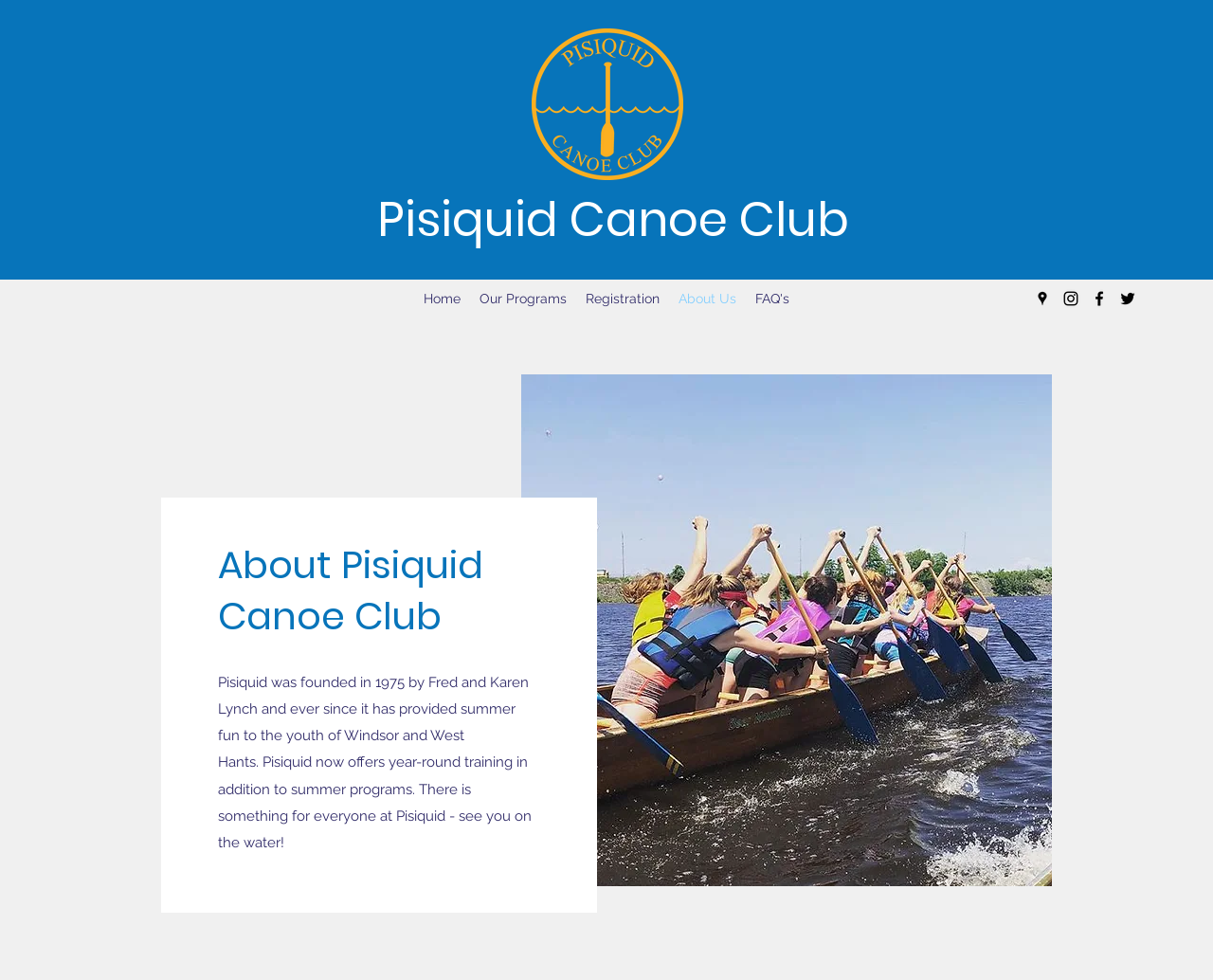Provide a brief response in the form of a single word or phrase:
What is the logo of Pisiquid Canoe Club?

PisiquidLogo.png